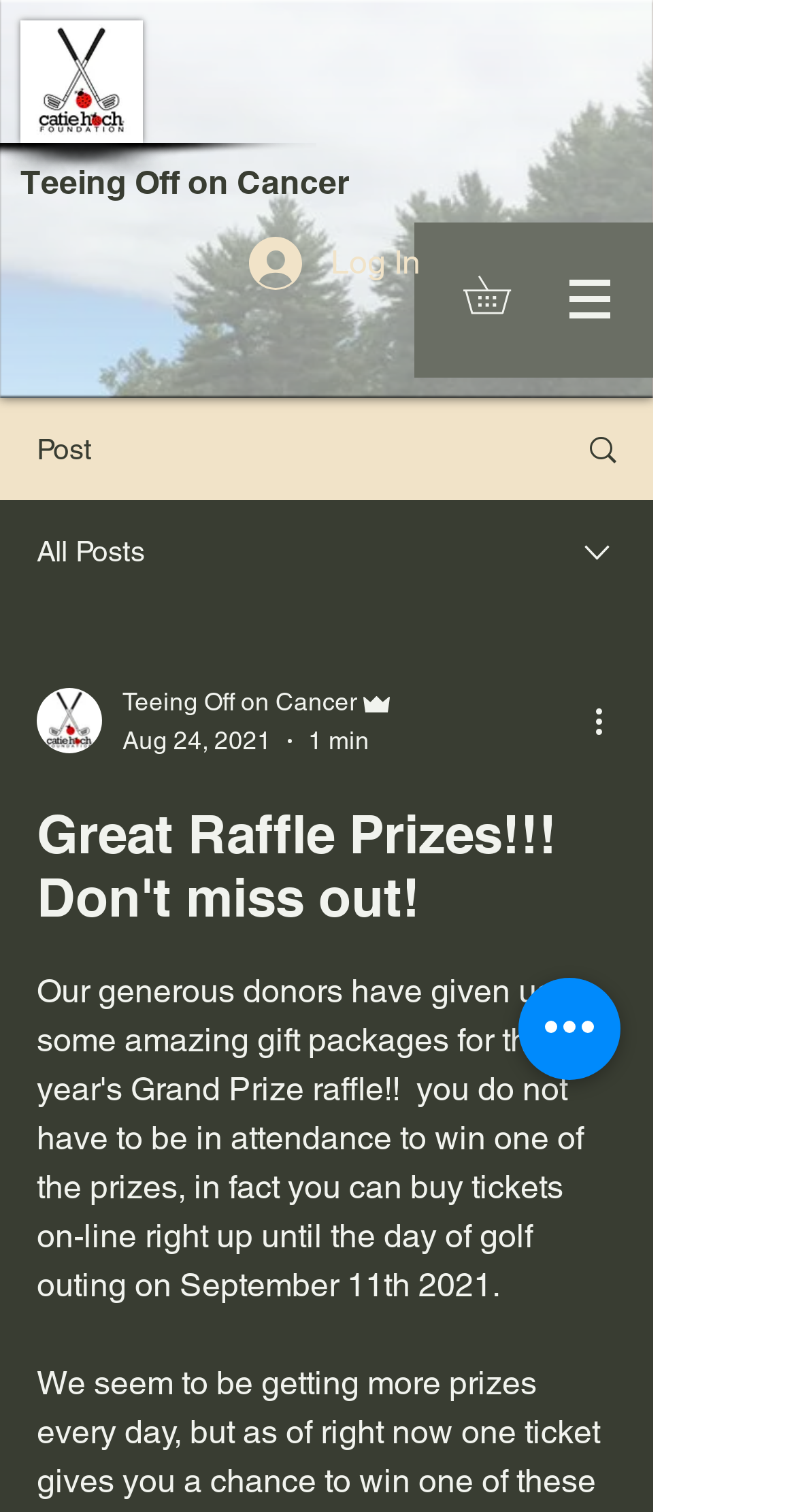What is the title or heading displayed on the webpage?

Great Raffle Prizes!!! Don't miss out!